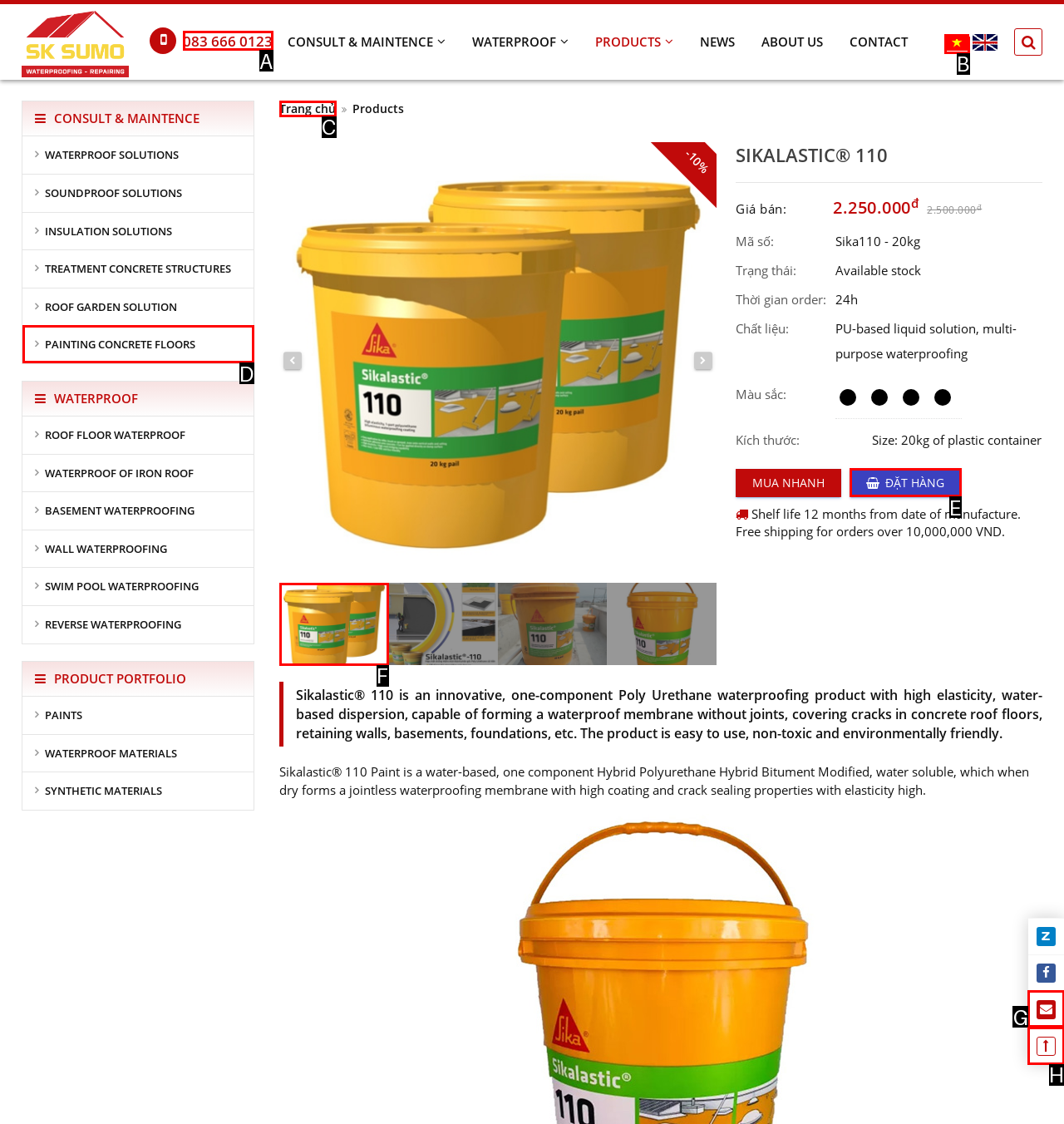Identify the correct letter of the UI element to click for this task: Click the 'Sikalastic 110' link
Respond with the letter from the listed options.

F